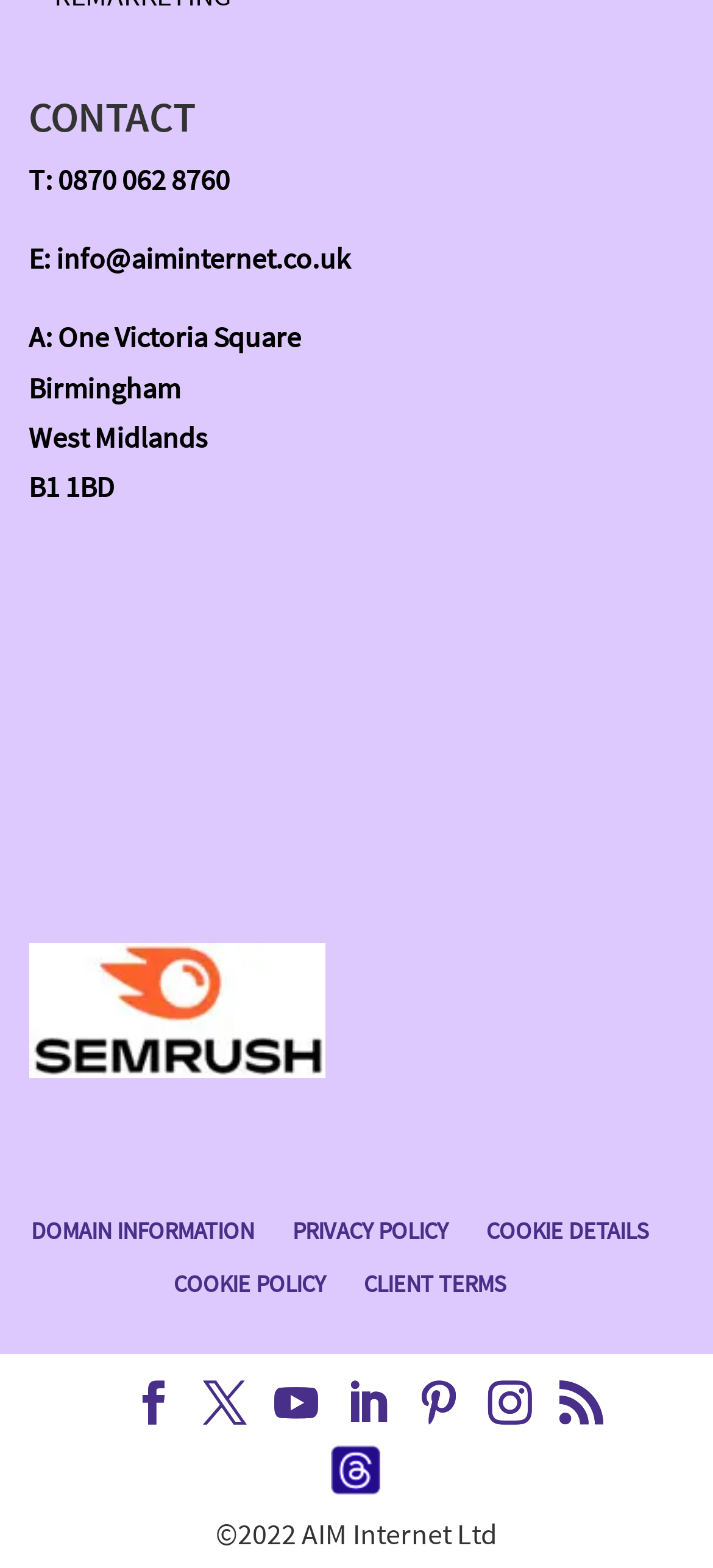Identify the bounding box coordinates of the region that needs to be clicked to carry out this instruction: "Visit the Facebook page". Provide these coordinates as four float numbers ranging from 0 to 1, i.e., [left, top, right, bottom].

[0.185, 0.881, 0.246, 0.912]